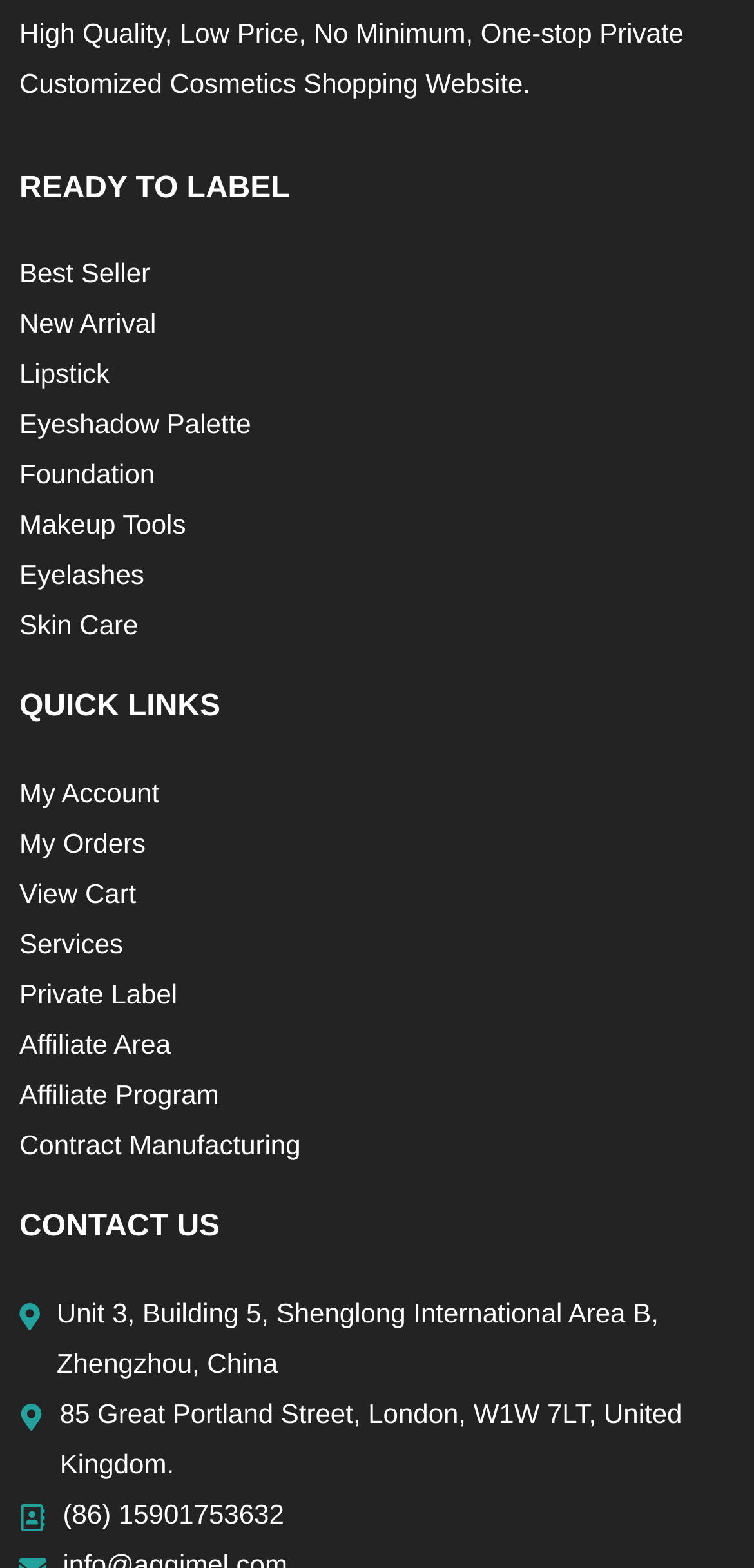Please determine the bounding box coordinates of the element's region to click for the following instruction: "Click on PROBATE & TRUST ADMINISTRATION".

None